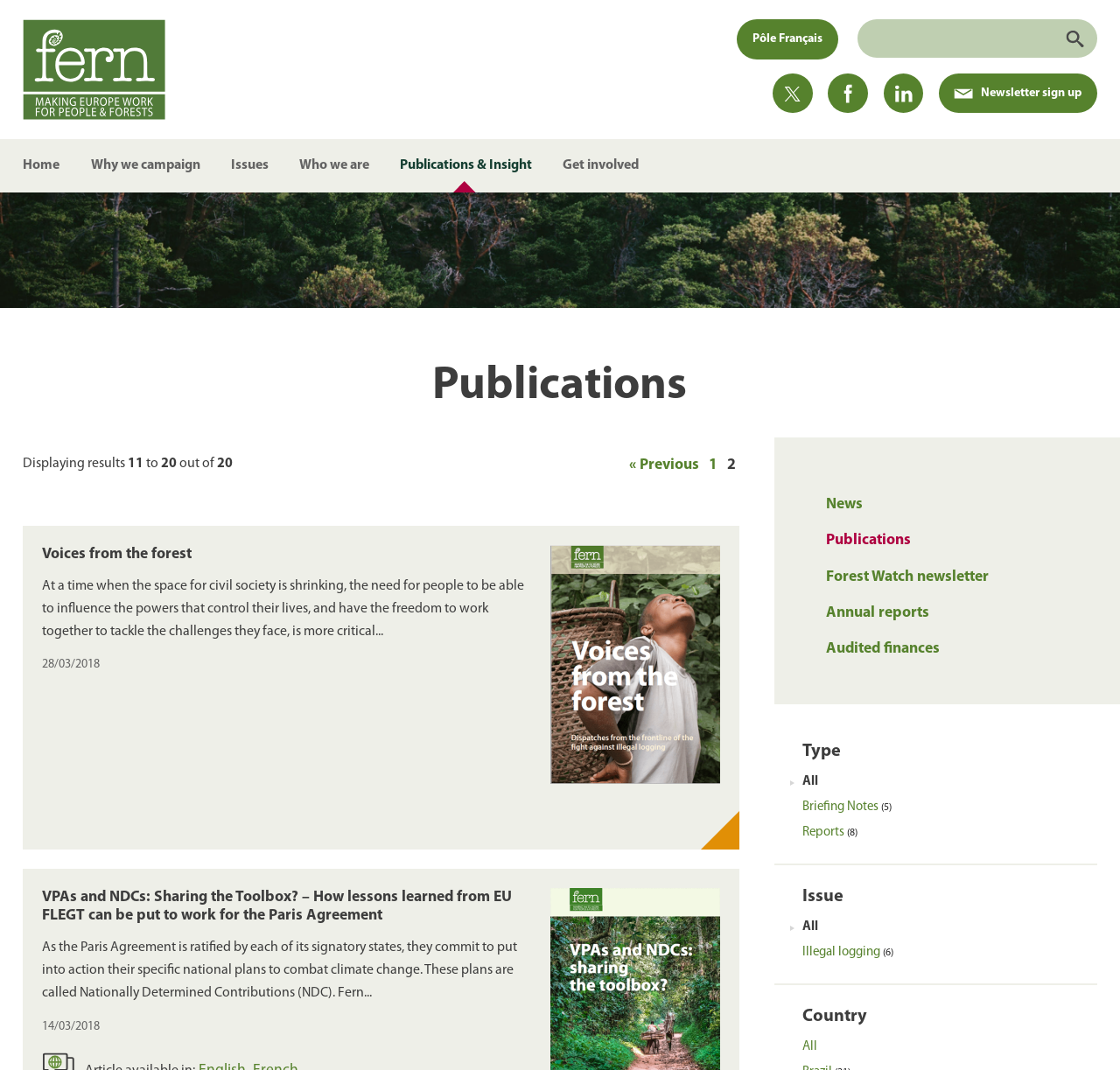Please answer the following question using a single word or phrase: 
What is the organization's name?

Fern